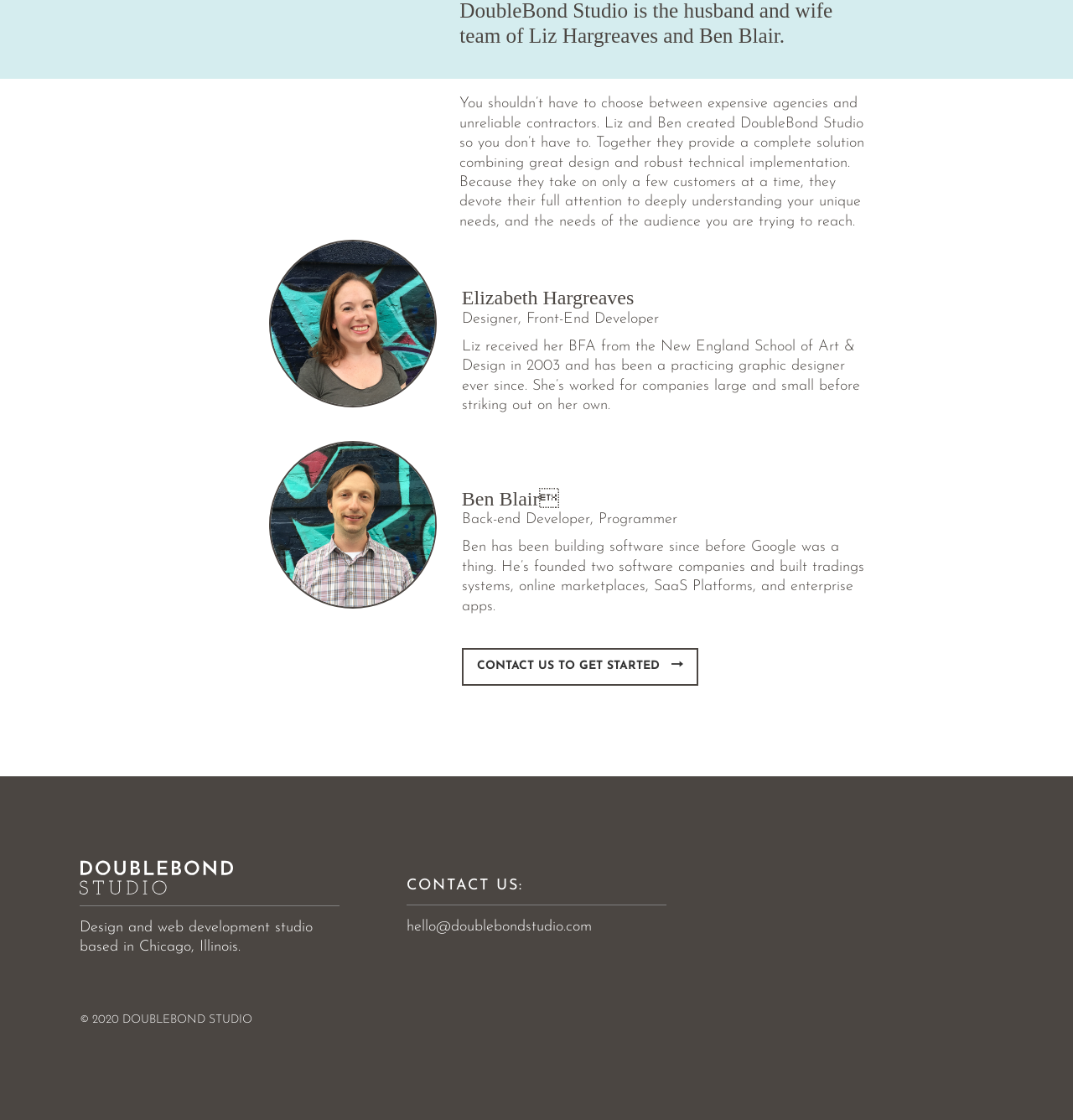Show the bounding box coordinates for the HTML element described as: "Contact Us To Get Started".

[0.43, 0.579, 0.651, 0.612]